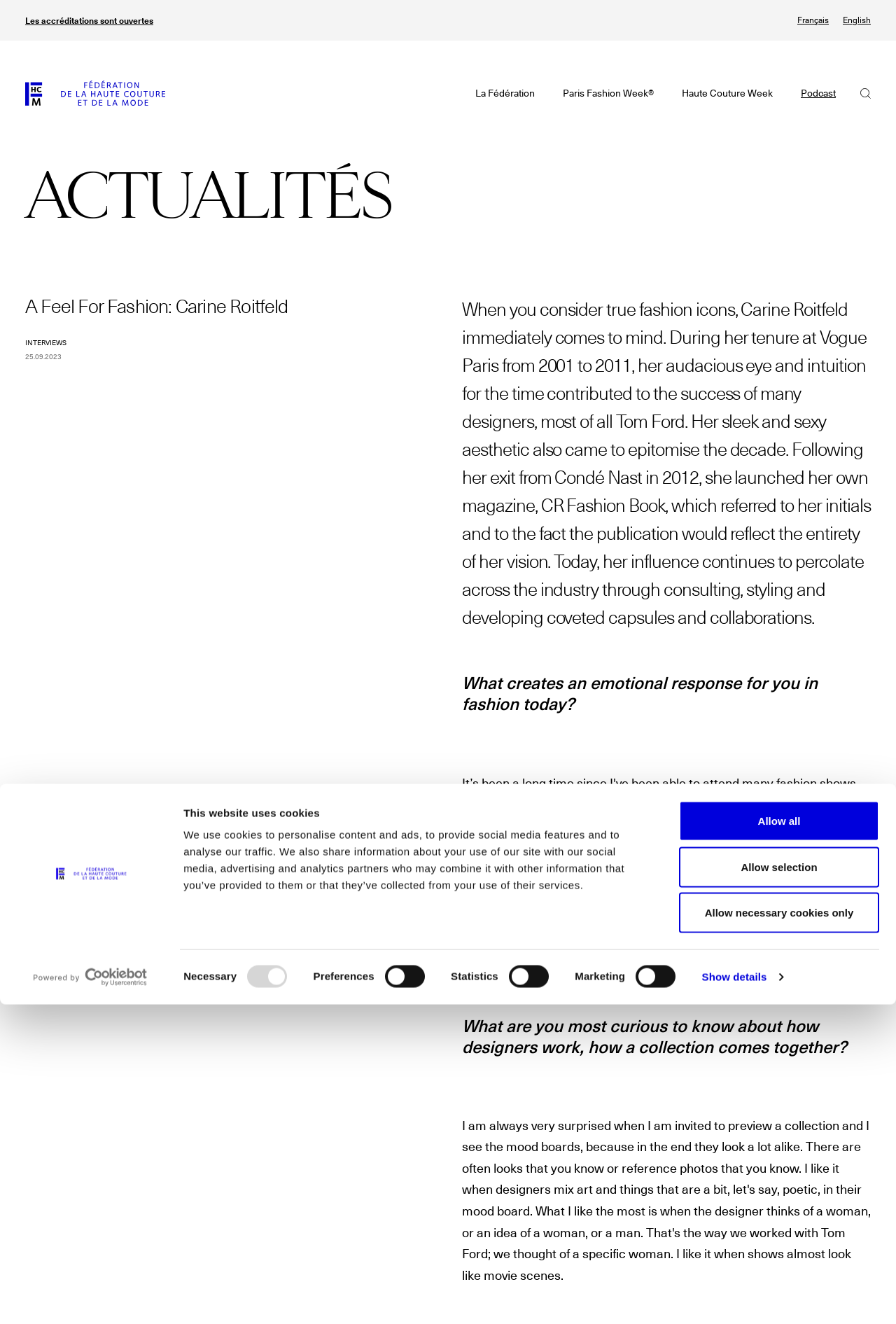Extract the text of the main heading from the webpage.

A Feel For Fashion: Carine Roitfeld